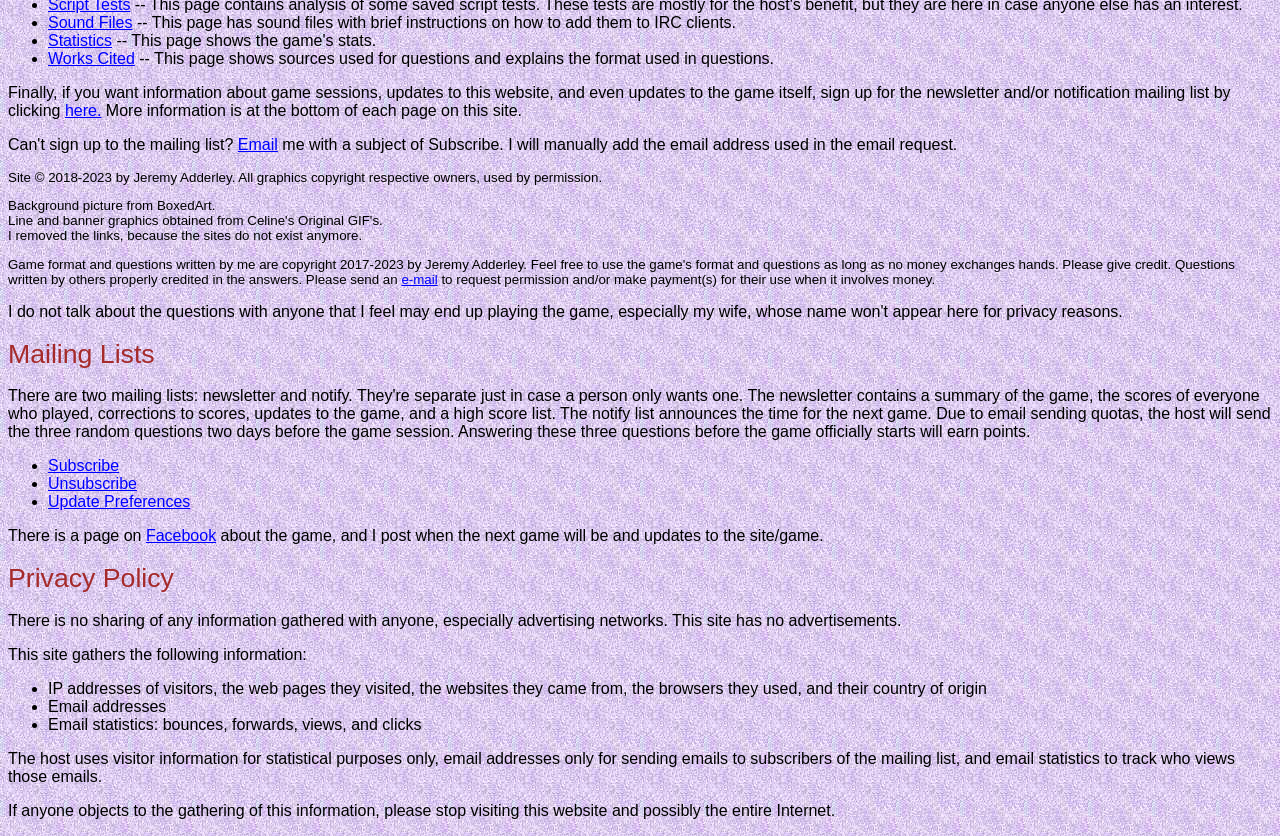Using the element description: "Update Preferences", determine the bounding box coordinates for the specified UI element. The coordinates should be four float numbers between 0 and 1, [left, top, right, bottom].

[0.038, 0.59, 0.149, 0.61]